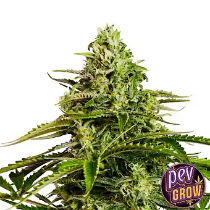Analyze the image and describe all key details you can observe.

The image showcases a vibrant cannabis plant, characterized by its lush, green foliage and prominent flowering buds. The top of the plant features a dense cluster of buds, indicating a healthy and robust growth. Surrounding leaves display various shades of green, highlighting the plant's vitality and potential for high yield. The image is branded with the logo of Pevgrow, suggesting it is part of their product offerings. This particular strain is likely included in the category of advanced seeds available for purchase, appealing to both novice and experienced growers seeking quality cannabis.